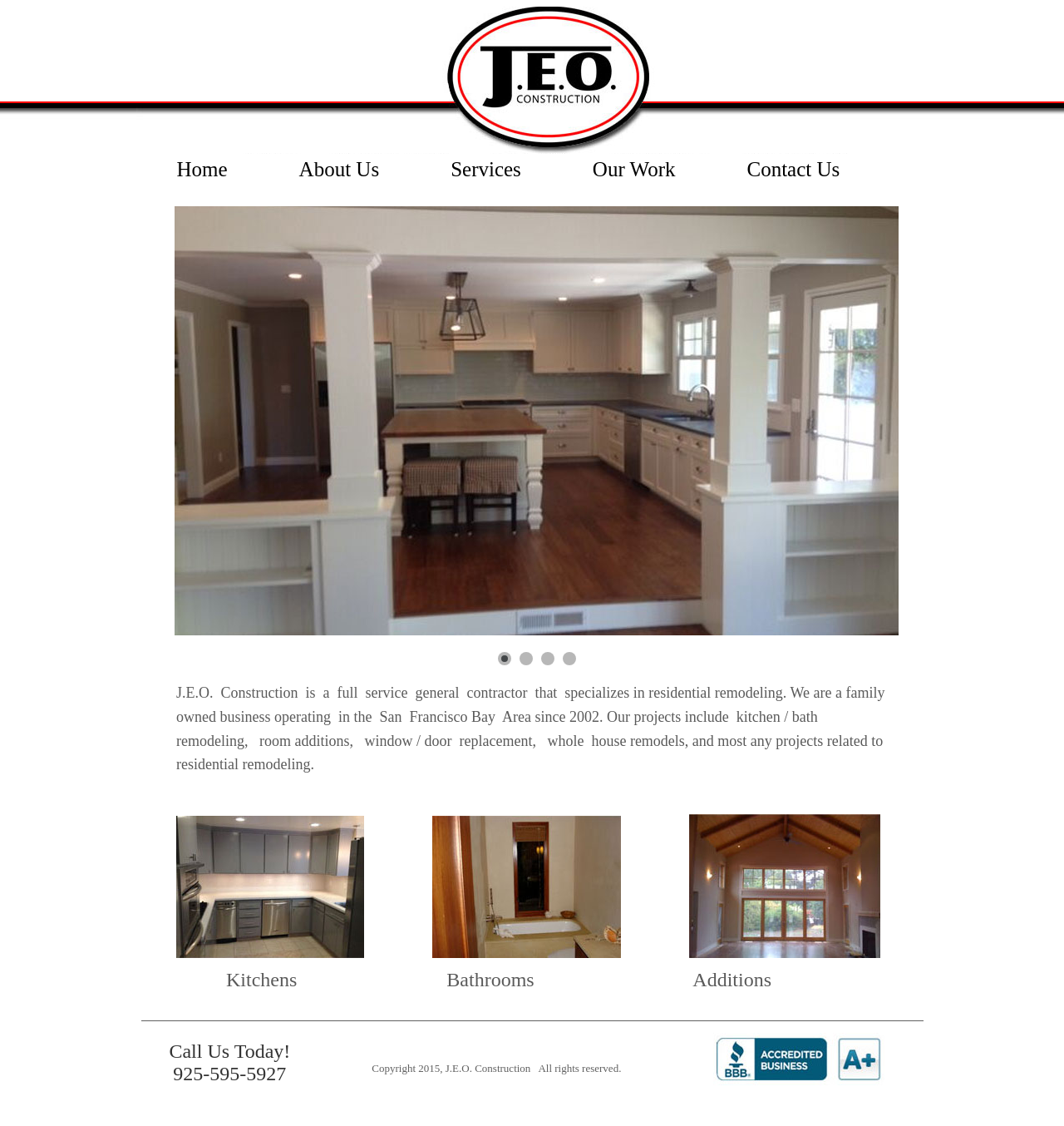Generate a thorough description of the webpage.

The webpage is the homepage of JEO Construction, a full-service general contractor specializing in residential remodeling in the San Francisco Bay Area. 

At the top of the page, there is a heading with the company name "JEO Construction". Below the heading, there is a navigation menu with five links: "Home", "About Us", "Services", "Our Work", and "Contact Us", which are evenly spaced and aligned horizontally.

Below the navigation menu, there is a large image that takes up most of the width of the page. 

Underneath the image, there is a block of text that describes the company's services, including kitchen and bath remodeling, room additions, window and door replacement, and whole house remodels. 

Further down, there are three short lines of text, each with some blank spaces, which seem to be separators or spacers.

Below these lines, there is another block of text that highlights the company's specialties, including kitchens, bathrooms, and additions.

At the bottom of the page, there is a table with three columns. The left column contains a call-to-action "Call Us Today!" with a phone number. The middle column has a copyright notice, and the right column is empty except for a link at the very bottom of the page.